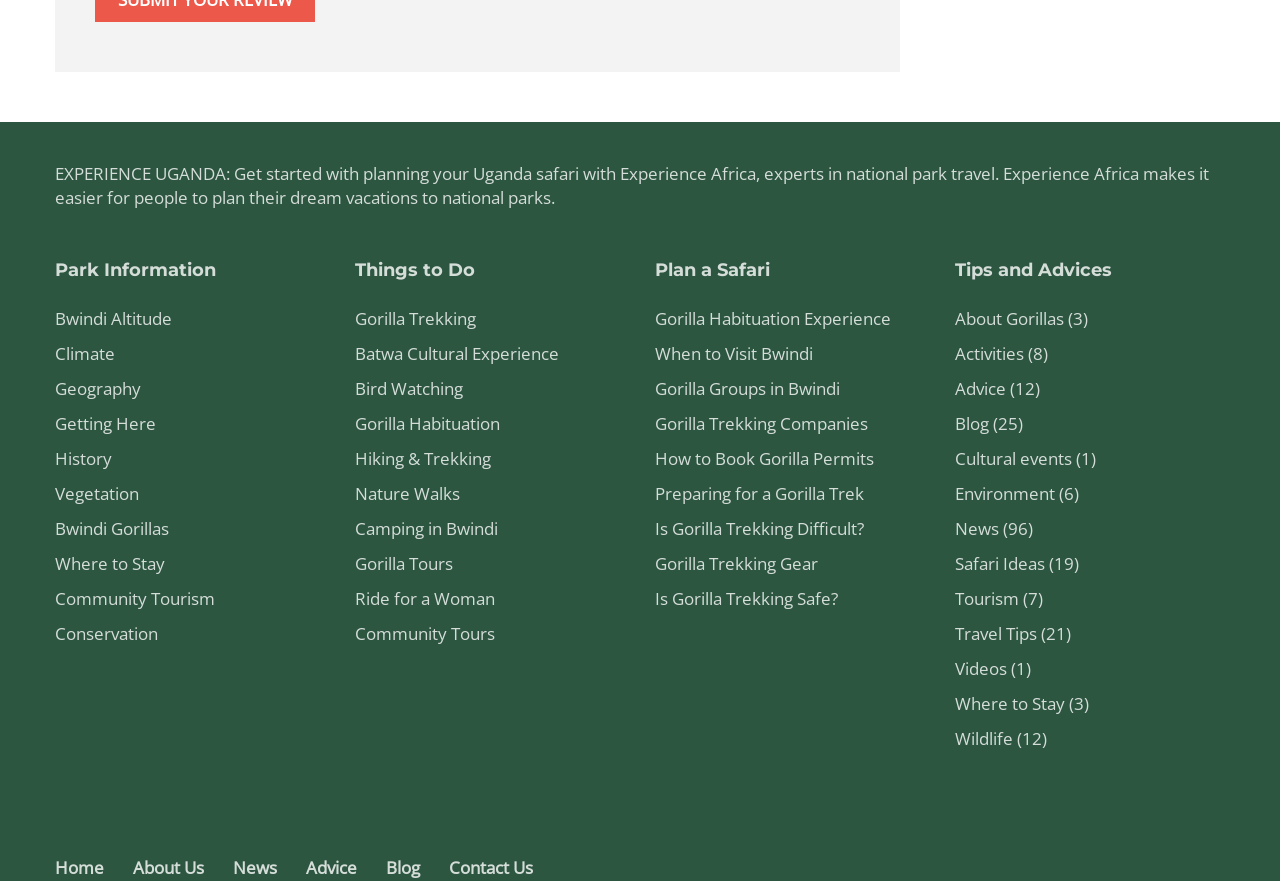Find the bounding box coordinates of the area that needs to be clicked in order to achieve the following instruction: "Read about Gorilla Trekking". The coordinates should be specified as four float numbers between 0 and 1, i.e., [left, top, right, bottom].

[0.277, 0.349, 0.372, 0.375]